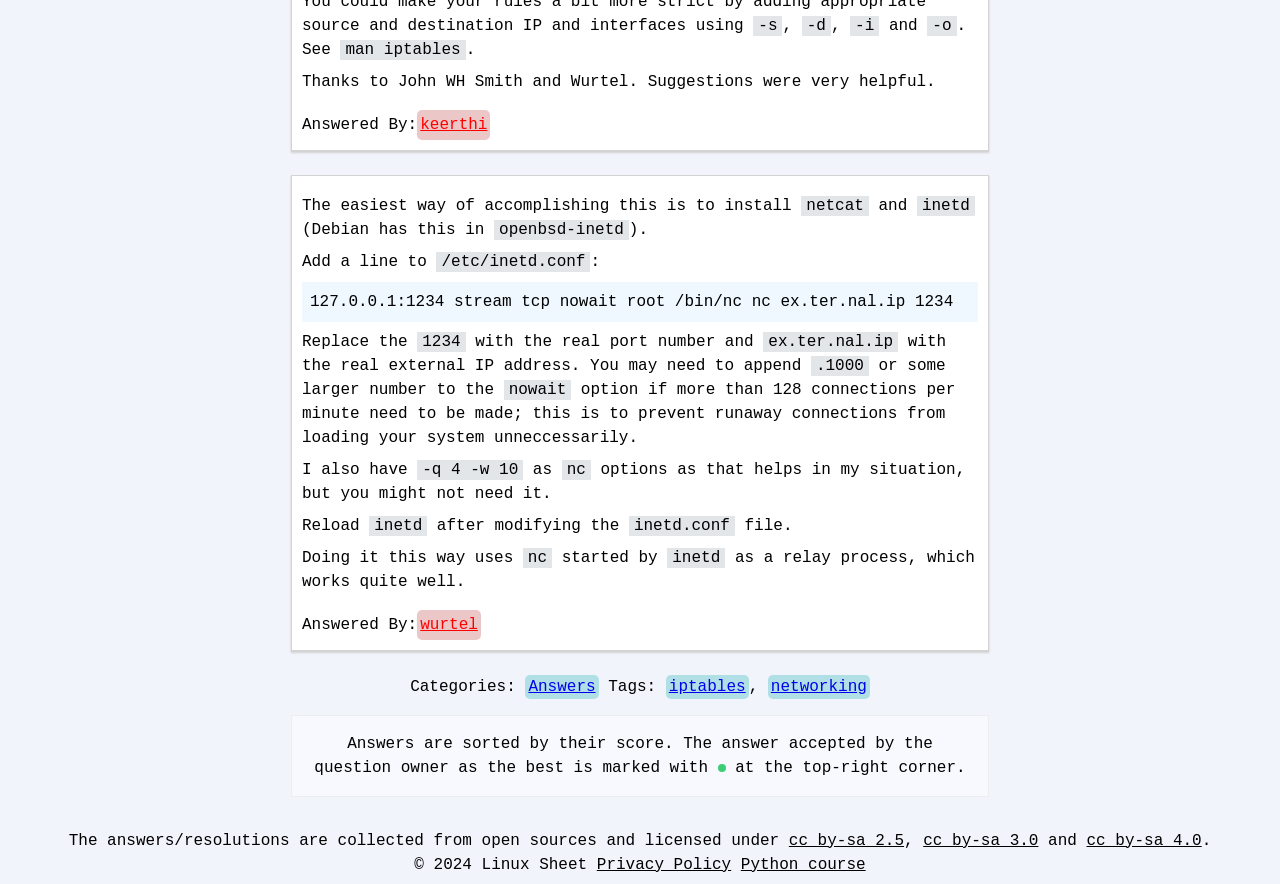Please identify the bounding box coordinates of the element that needs to be clicked to perform the following instruction: "Click the link 'iptables'".

[0.52, 0.763, 0.585, 0.79]